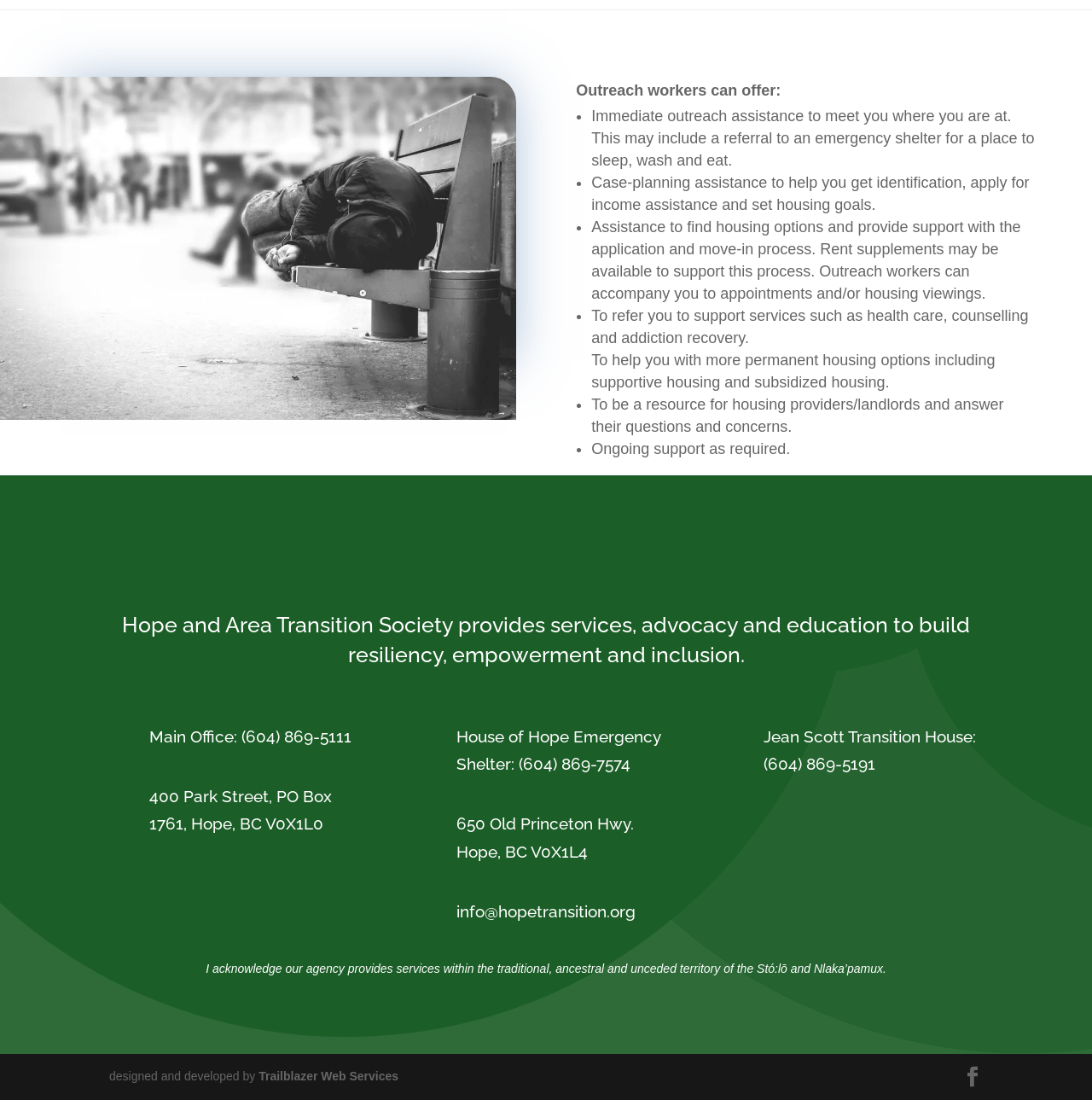Identify the bounding box of the UI component described as: "Facebook".

[0.881, 0.97, 0.9, 0.99]